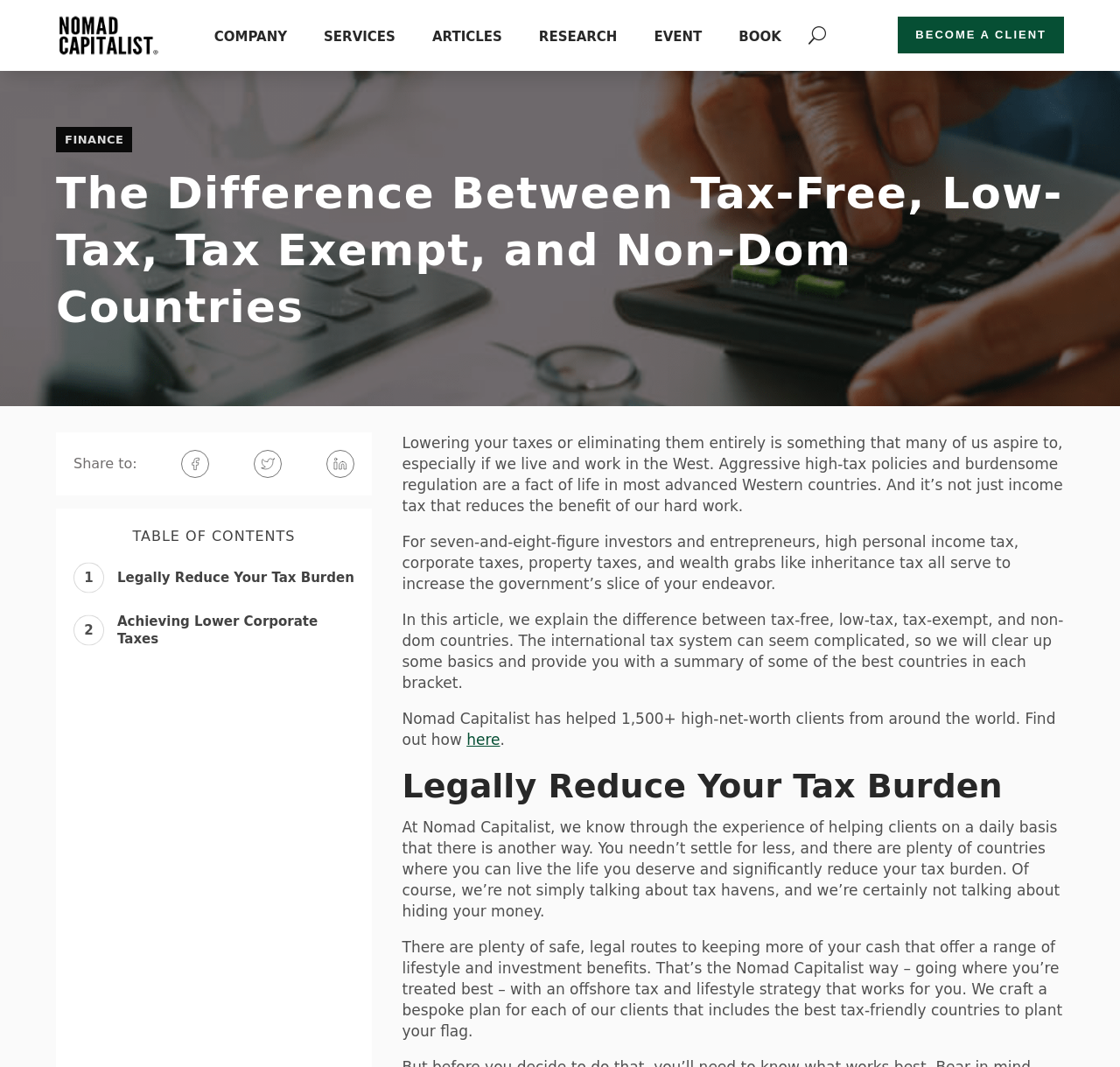Please find the bounding box coordinates of the clickable region needed to complete the following instruction: "Learn more about Nomad Capitalist services". The bounding box coordinates must consist of four float numbers between 0 and 1, i.e., [left, top, right, bottom].

[0.289, 0.029, 0.353, 0.044]